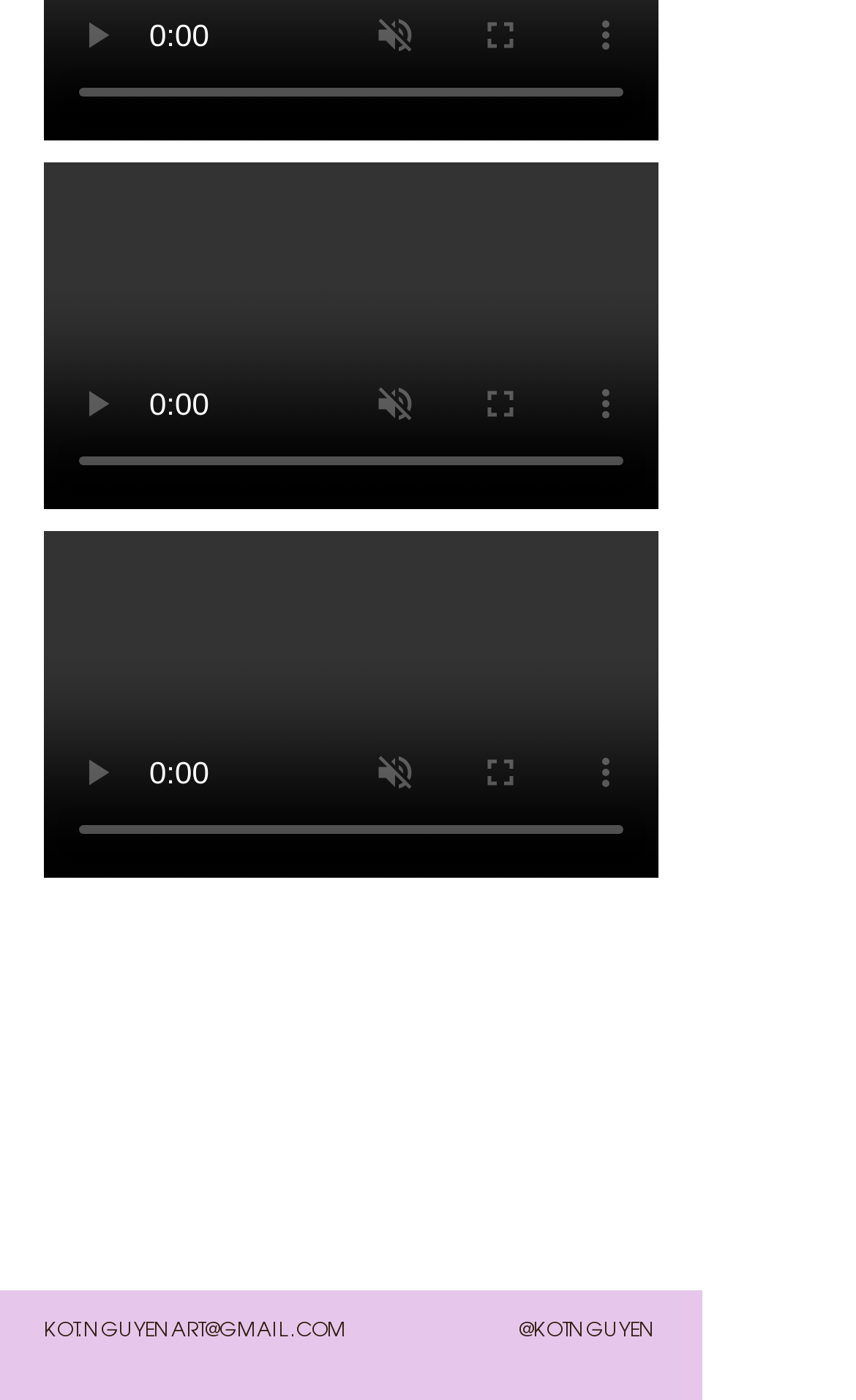What is the purpose of the canvas elements?
Examine the screenshot and reply with a single word or phrase.

video display